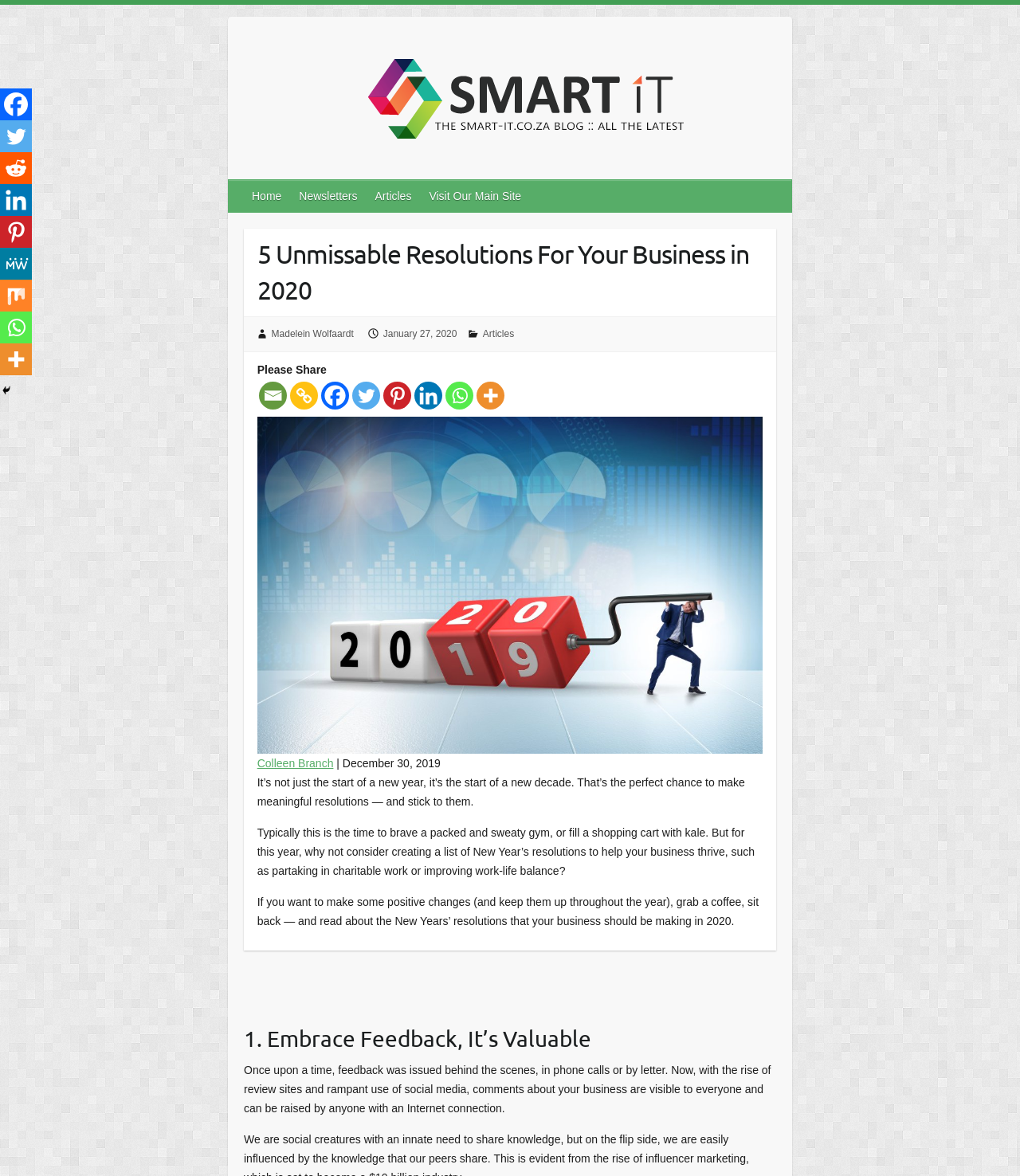Please specify the bounding box coordinates of the clickable region necessary for completing the following instruction: "Click on the link to read about the innovative use of a renewable resource". The coordinates must consist of four float numbers between 0 and 1, i.e., [left, top, right, bottom].

None